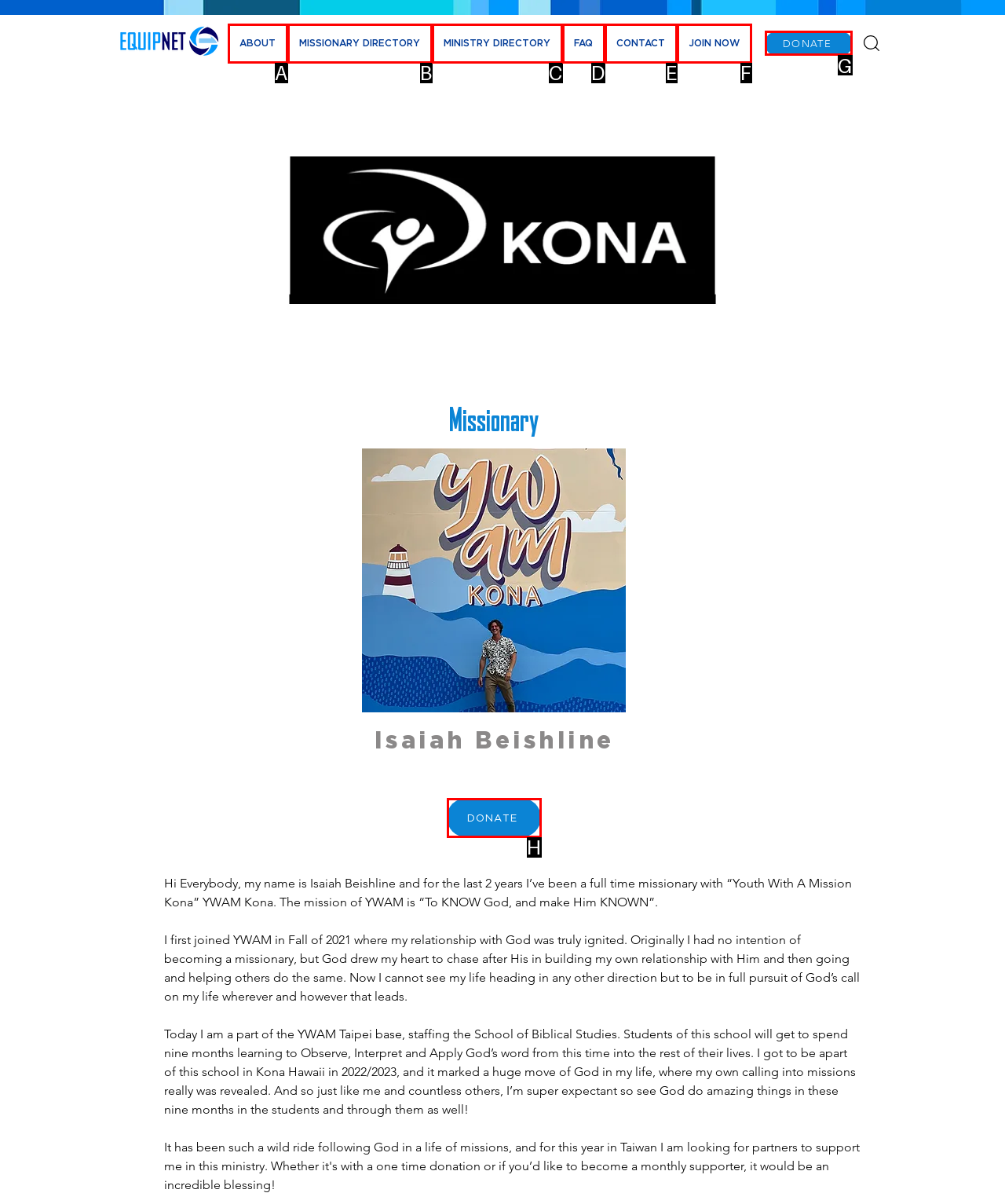Tell me which one HTML element I should click to complete the following task: Click on GET A QUOTE Answer with the option's letter from the given choices directly.

None